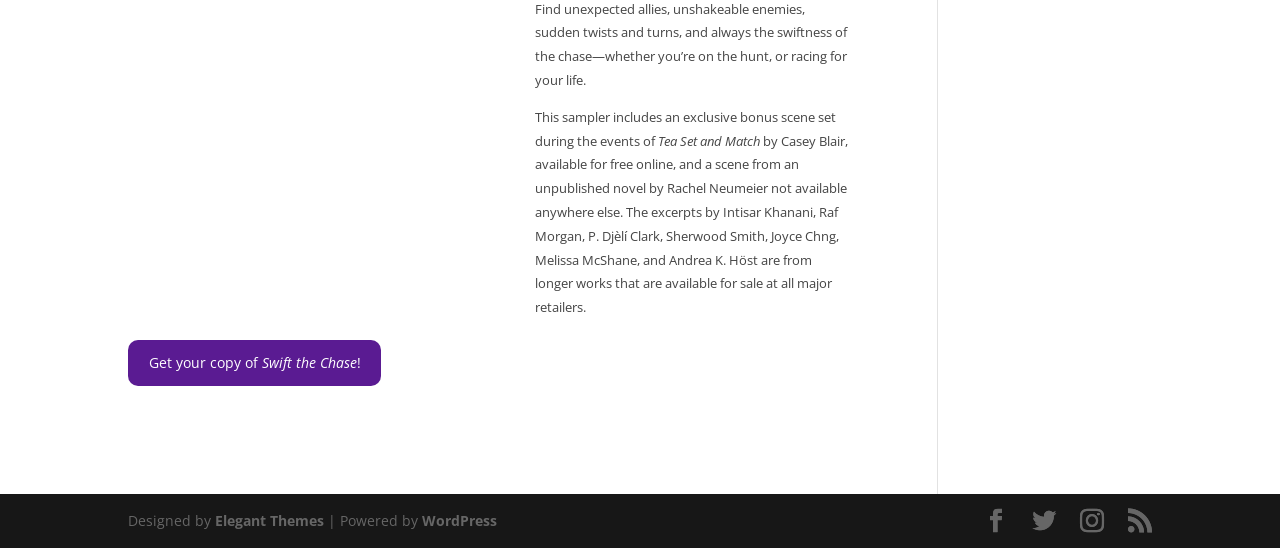Refer to the image and provide an in-depth answer to the question:
What is the name of the sampler that includes an exclusive bonus scene?

The answer can be found in the link element with the text 'Get your copy of Swift the Chase!' This link is located in the middle of the webpage, indicating that it is a part of the main content.